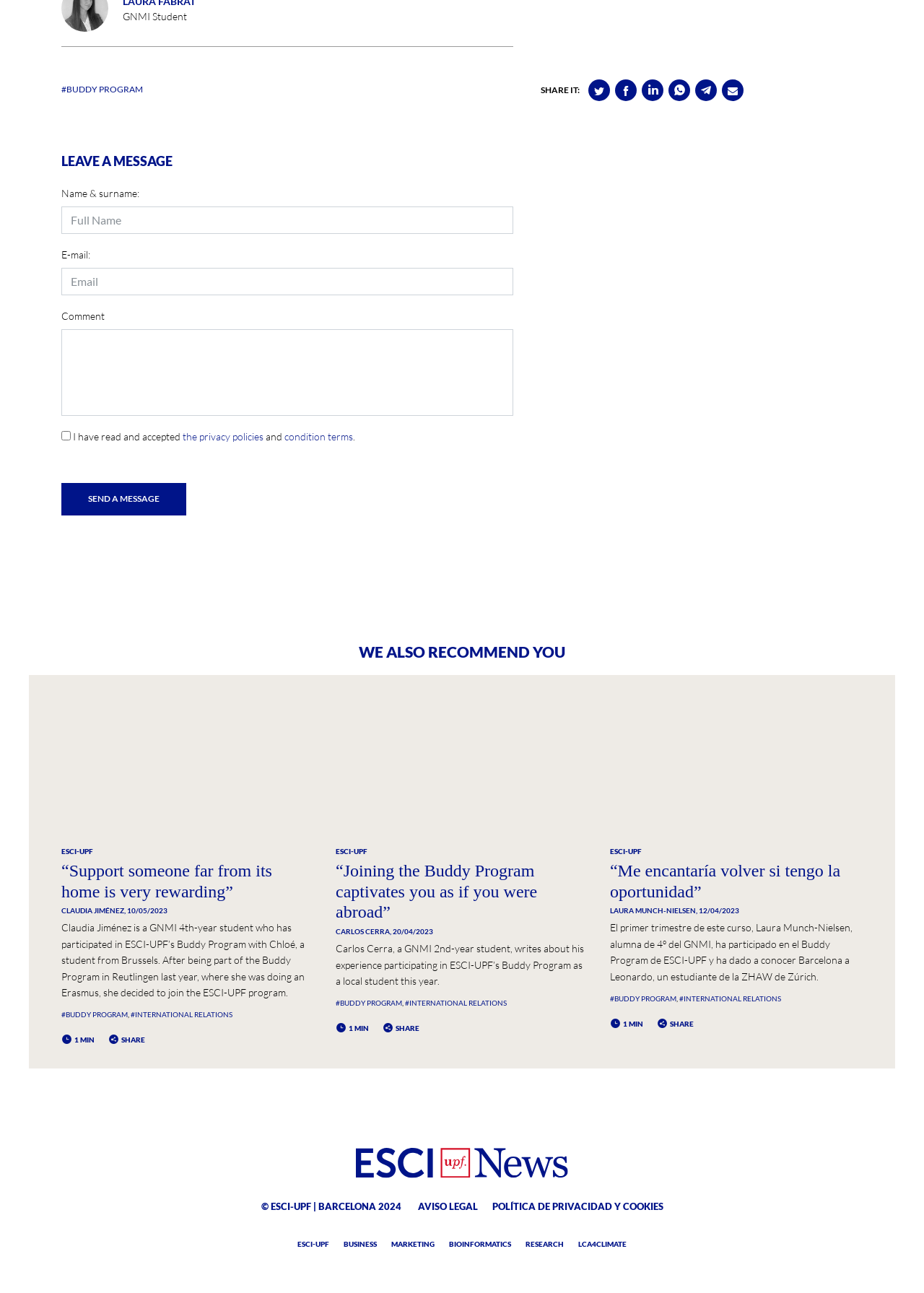How many articles are there on this webpage?
Refer to the image and answer the question using a single word or phrase.

3